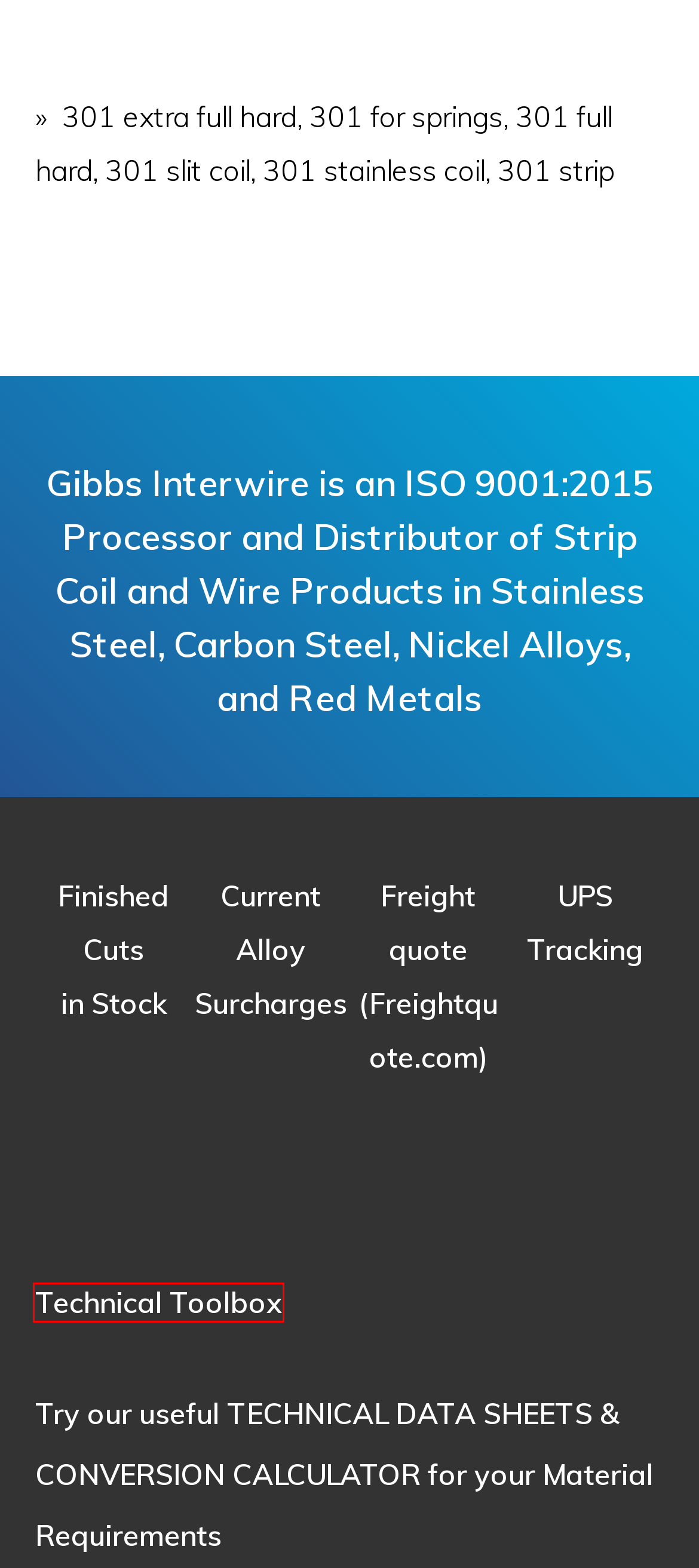You are presented with a screenshot of a webpage with a red bounding box. Select the webpage description that most closely matches the new webpage after clicking the element inside the red bounding box. The options are:
A. 301 full hard - Gibbs Interwire
B. 301 stainless coil - Gibbs Interwire
C. 301 for springs - Gibbs Interwire
D. 301 slit coil - Gibbs Interwire
E. 301 strip - Gibbs Interwire
F. Finished Cuts In Stock - Gibbs Interwire
G. Stainless Steel Strip | Carbon Strip | Stainless Spring Wire | Spring Wire
H. Technical Toolbox - Gibbs Interwire

H